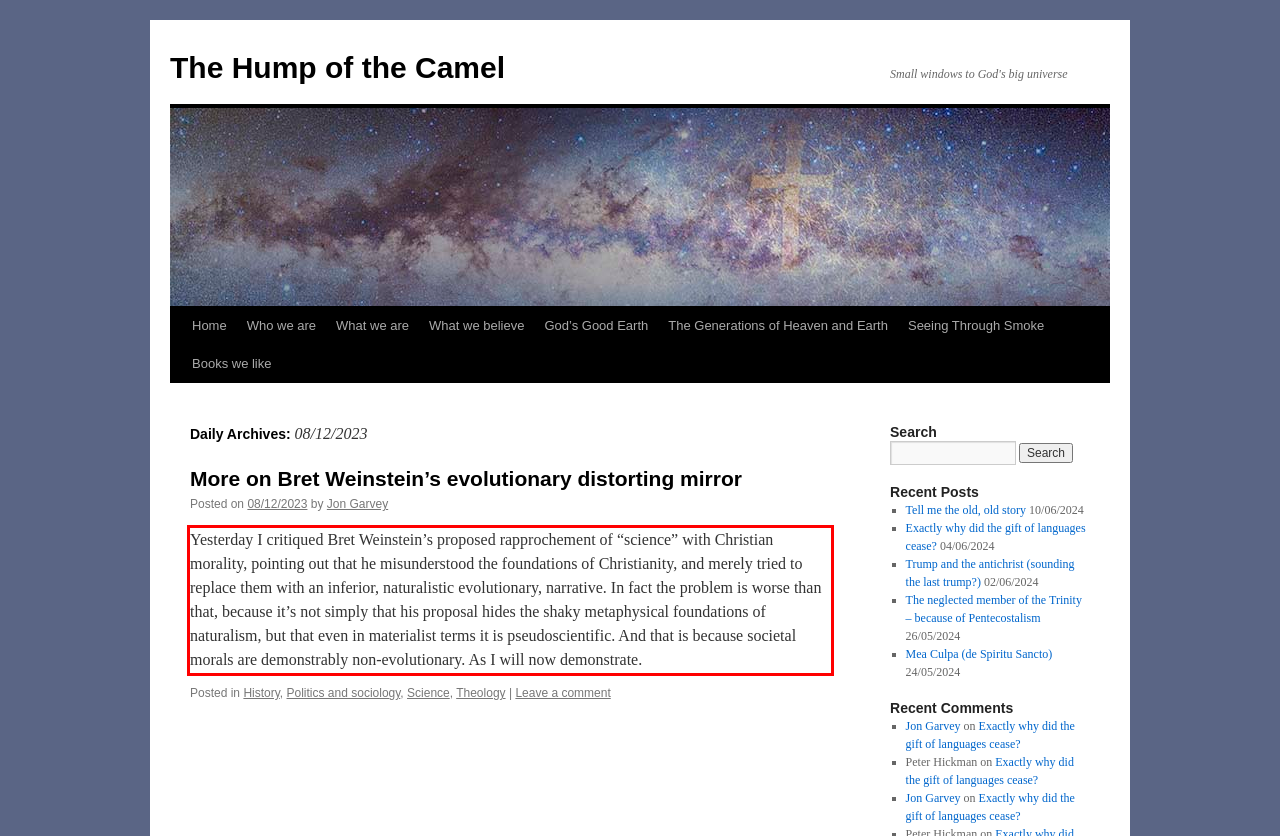Perform OCR on the text inside the red-bordered box in the provided screenshot and output the content.

Yesterday I critiqued Bret Weinstein’s proposed rapprochement of “science” with Christian morality, pointing out that he misunderstood the foundations of Christianity, and merely tried to replace them with an inferior, naturalistic evolutionary, narrative. In fact the problem is worse than that, because it’s not simply that his proposal hides the shaky metaphysical foundations of naturalism, but that even in materialist terms it is pseudoscientific. And that is because societal morals are demonstrably non-evolutionary. As I will now demonstrate.